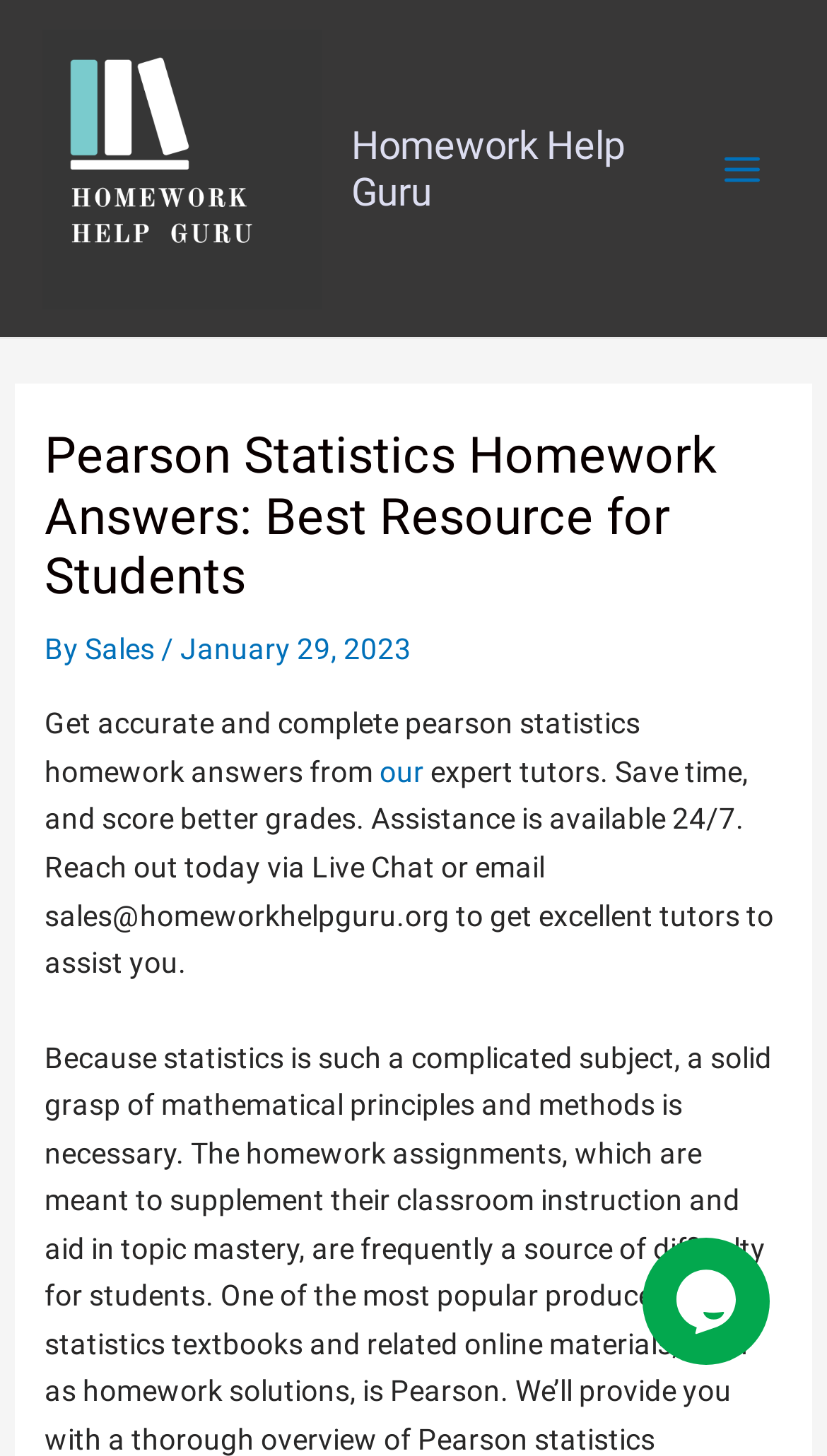Please find the bounding box for the UI element described by: "info@crema-research.ch".

None